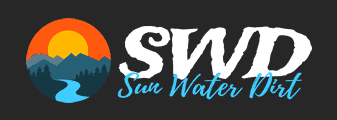Carefully observe the image and respond to the question with a detailed answer:
What is the background color of the logo?

The background of the logo is dark, which helps to enhance the vivid colors of the design and creates a striking visual impact that invites viewers to explore the natural world.